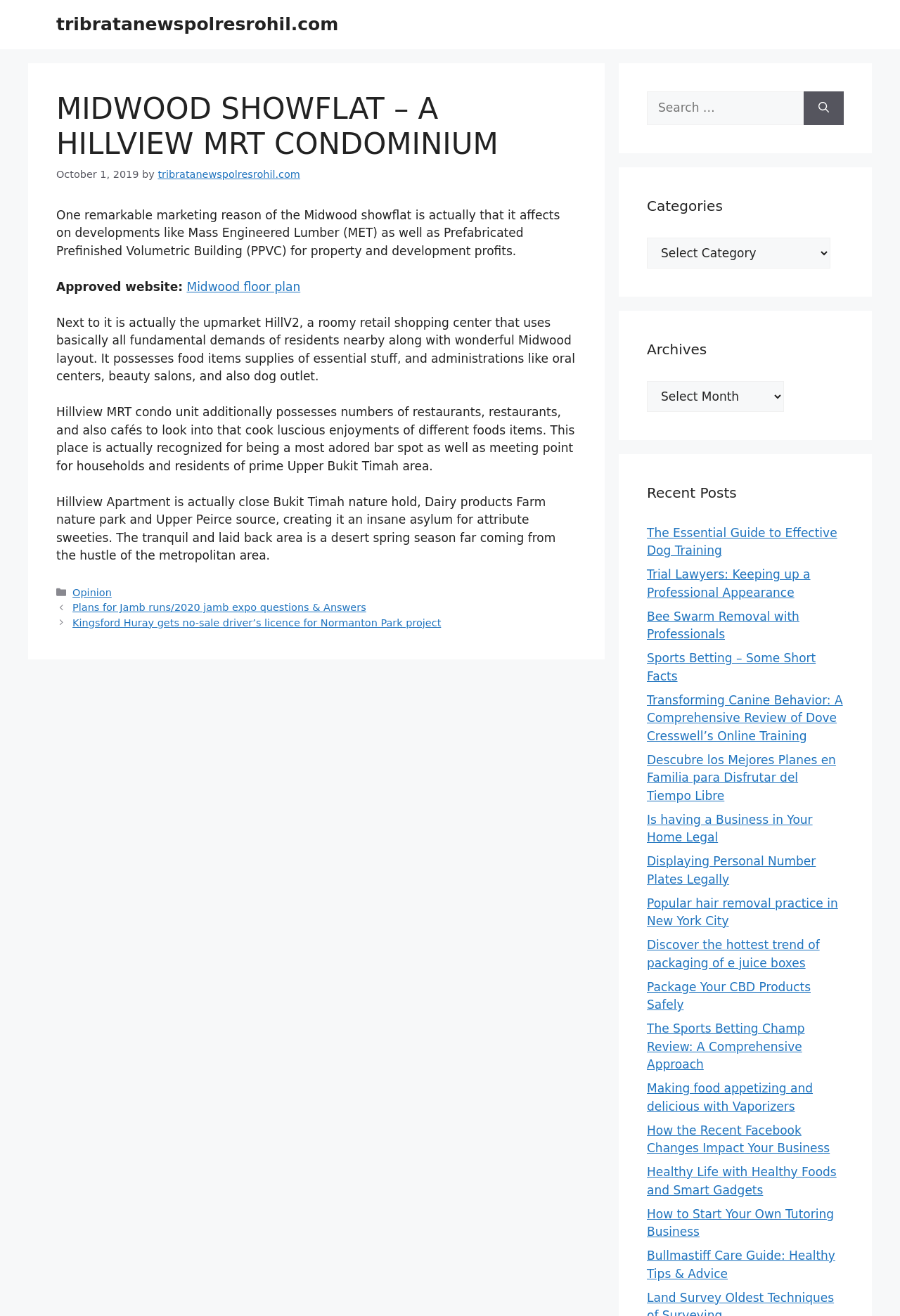Locate the bounding box coordinates of the segment that needs to be clicked to meet this instruction: "Select a category".

[0.719, 0.18, 0.923, 0.204]